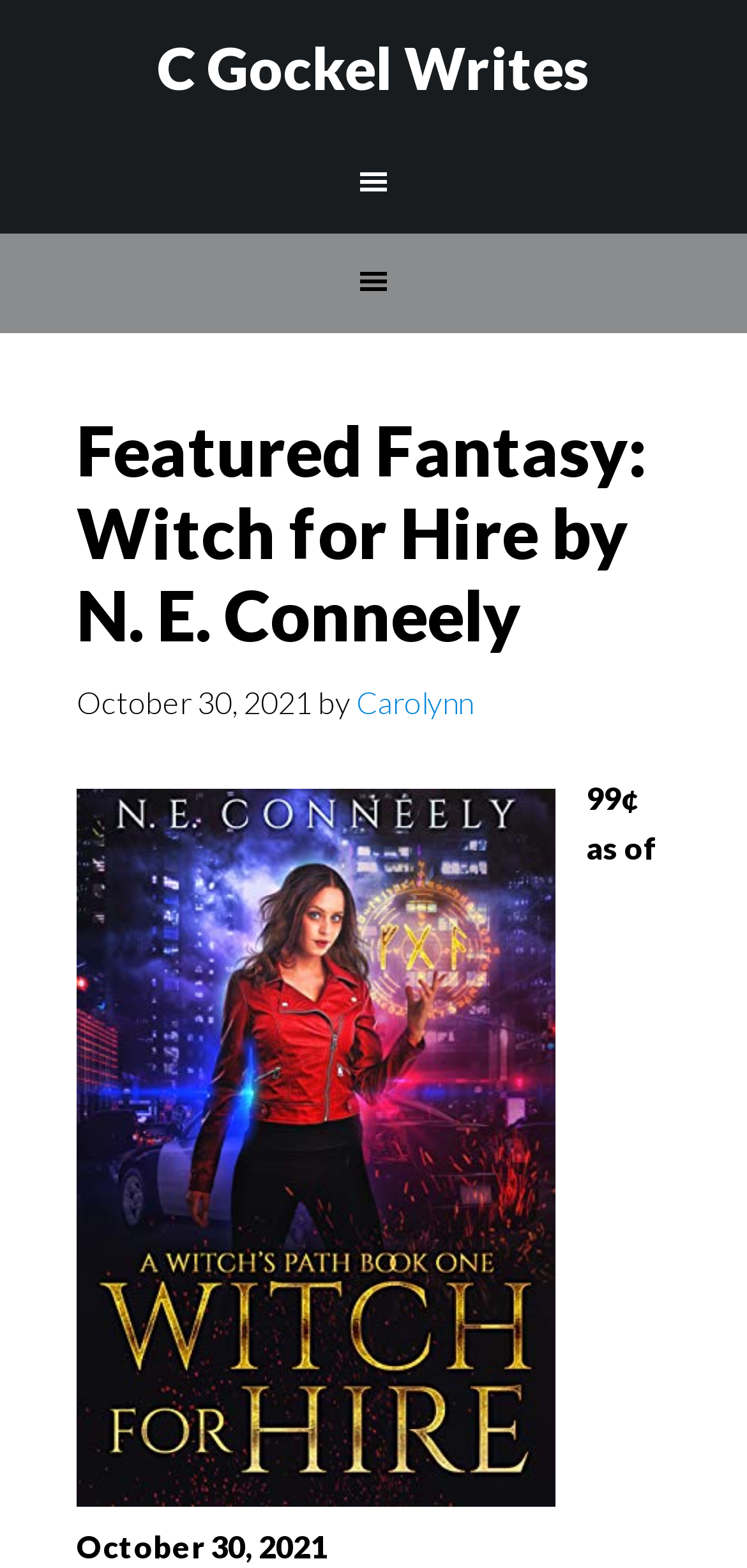What is the author's name?
Based on the image content, provide your answer in one word or a short phrase.

Carolynn